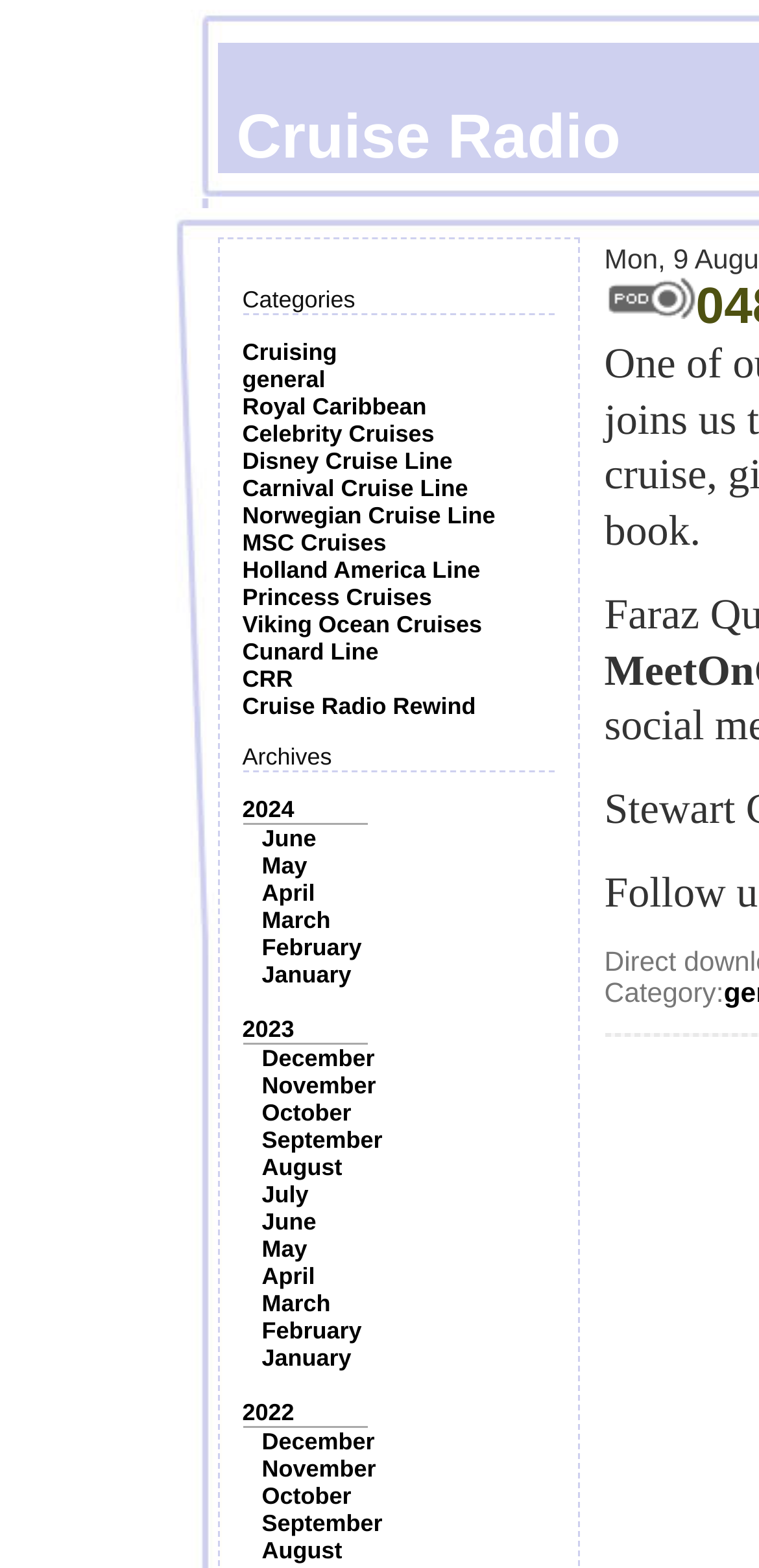Locate the bounding box coordinates of the region to be clicked to comply with the following instruction: "Click on Cruising category". The coordinates must be four float numbers between 0 and 1, in the form [left, top, right, bottom].

[0.319, 0.216, 0.444, 0.233]